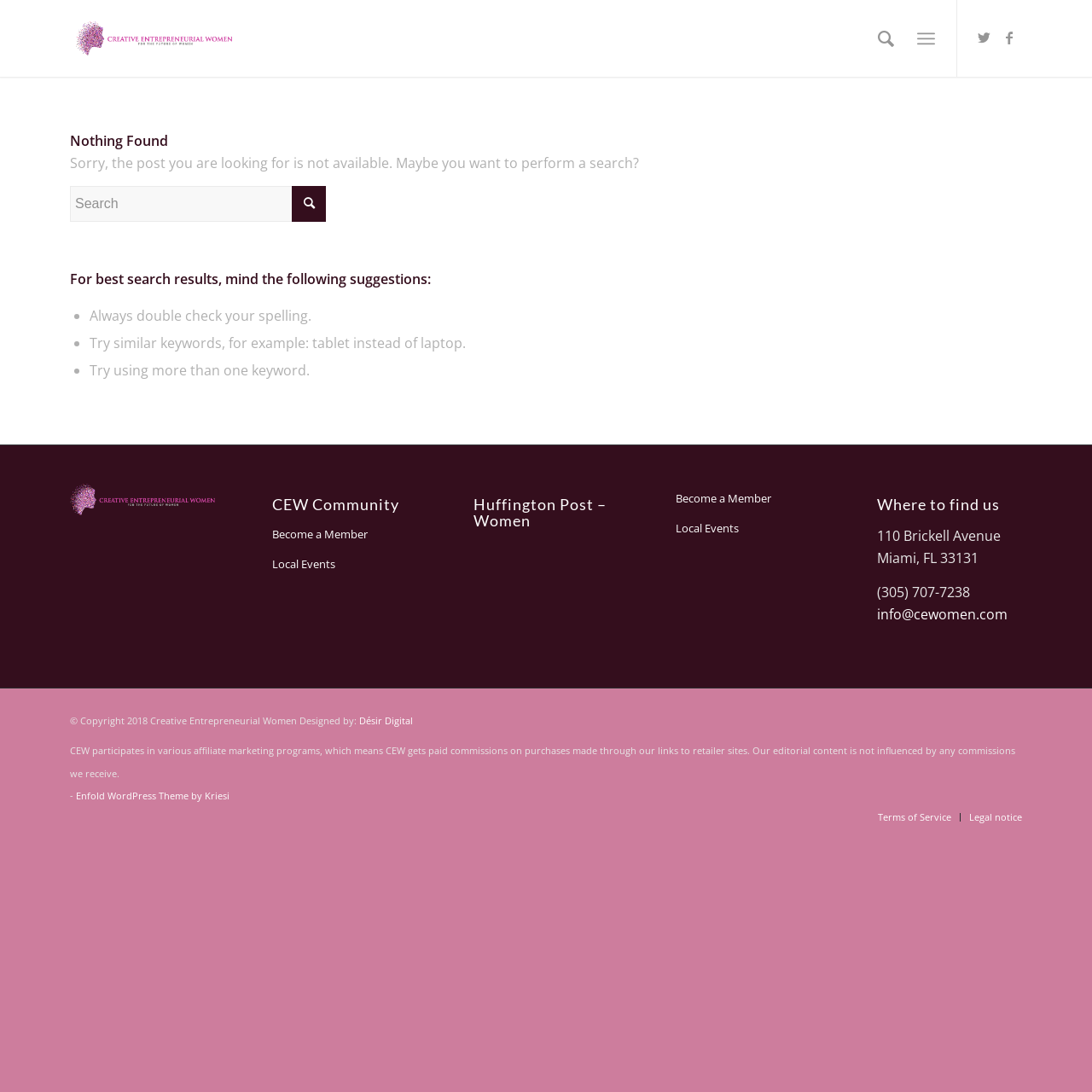Determine the bounding box coordinates of the region I should click to achieve the following instruction: "Follow Temple EDC on Facebook". Ensure the bounding box coordinates are four float numbers between 0 and 1, i.e., [left, top, right, bottom].

None